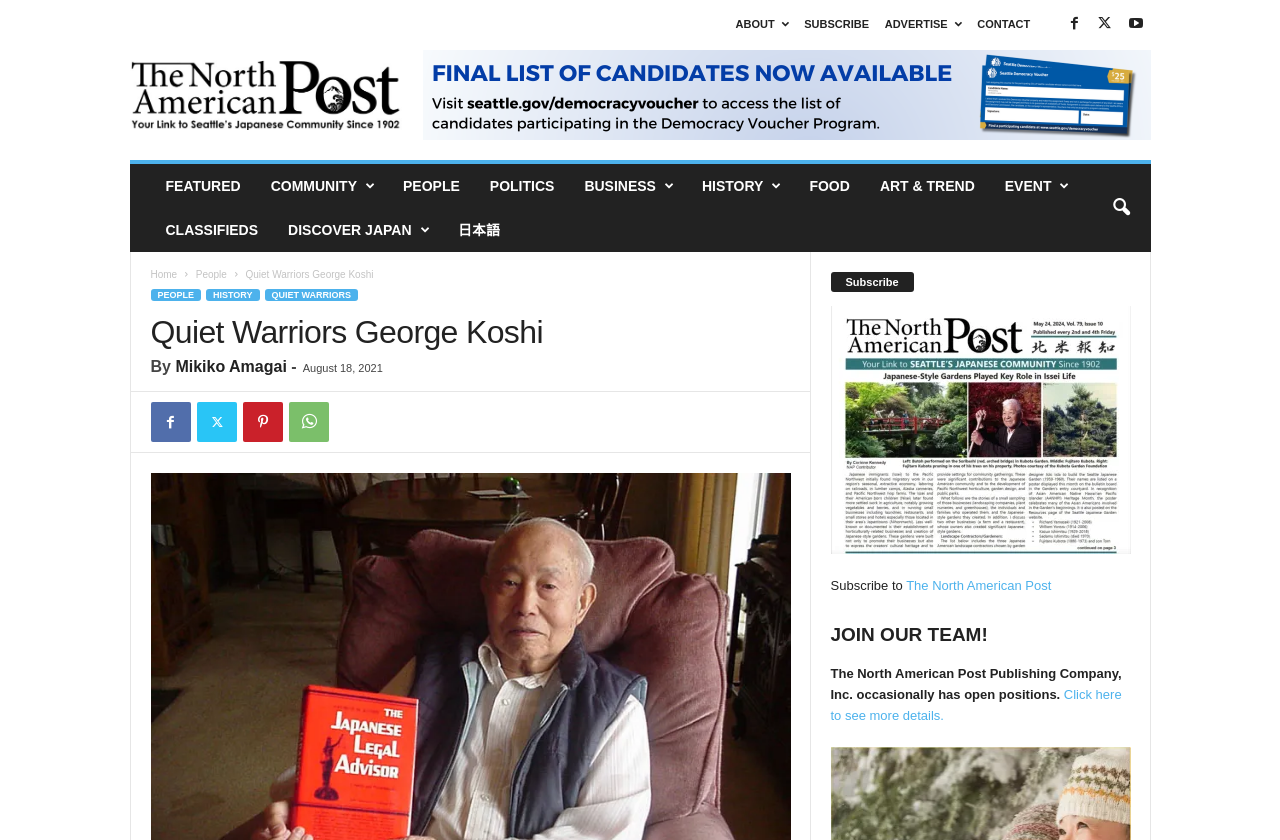Provide the bounding box coordinates of the HTML element this sentence describes: "The North American Post". The bounding box coordinates consist of four float numbers between 0 and 1, i.e., [left, top, right, bottom].

[0.708, 0.688, 0.821, 0.706]